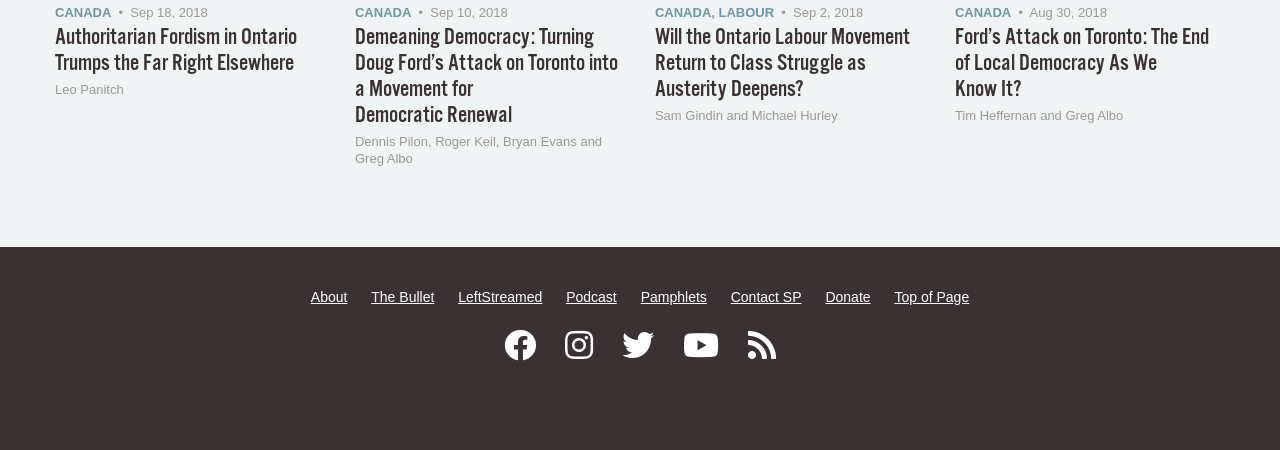Please identify the bounding box coordinates of the element that needs to be clicked to execute the following command: "Check the latest post on Labour". Provide the bounding box using four float numbers between 0 and 1, formatted as [left, top, right, bottom].

[0.561, 0.01, 0.605, 0.043]